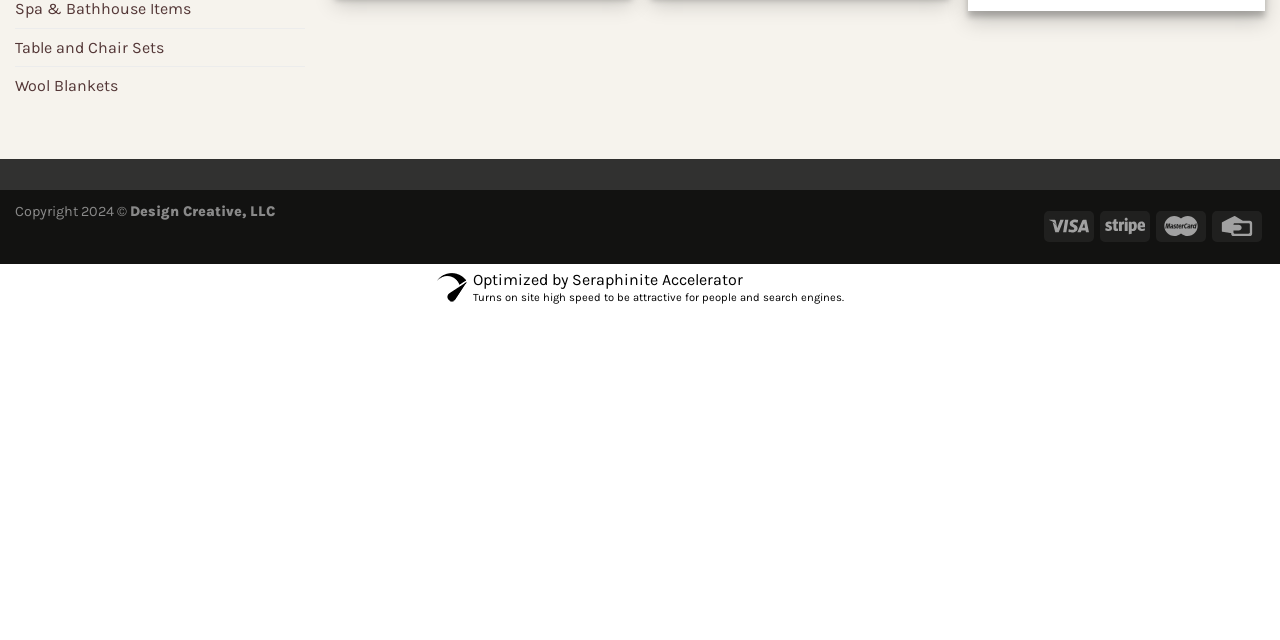Provide the bounding box coordinates for the UI element described in this sentence: "parent_node: Submit aria-label="Search" name="q" placeholder="Search"". The coordinates should be four float values between 0 and 1, i.e., [left, top, right, bottom].

None